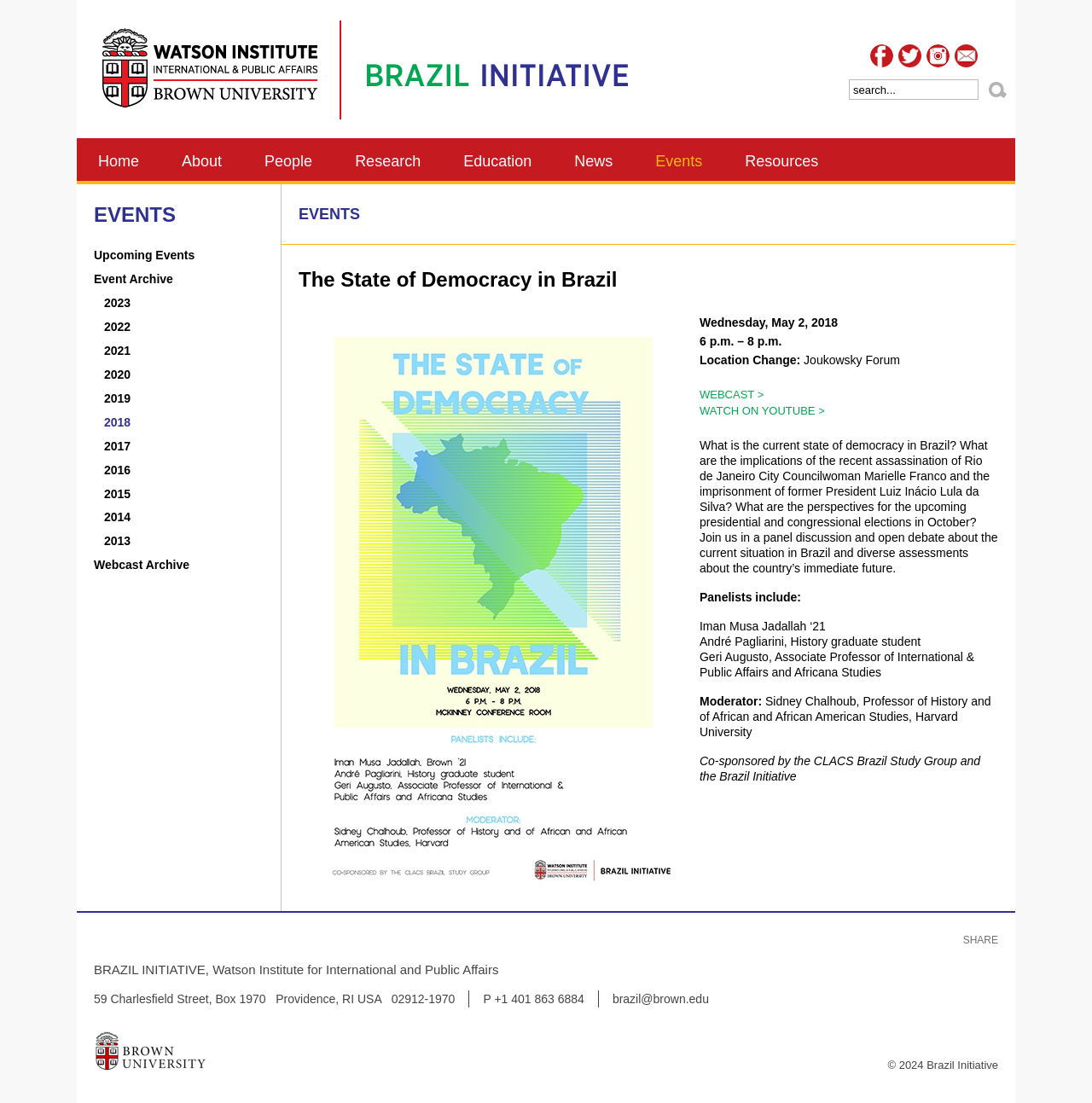Determine the bounding box coordinates of the clickable element necessary to fulfill the instruction: "Go to Home page". Provide the coordinates as four float numbers within the 0 to 1 range, i.e., [left, top, right, bottom].

[0.07, 0.125, 0.147, 0.164]